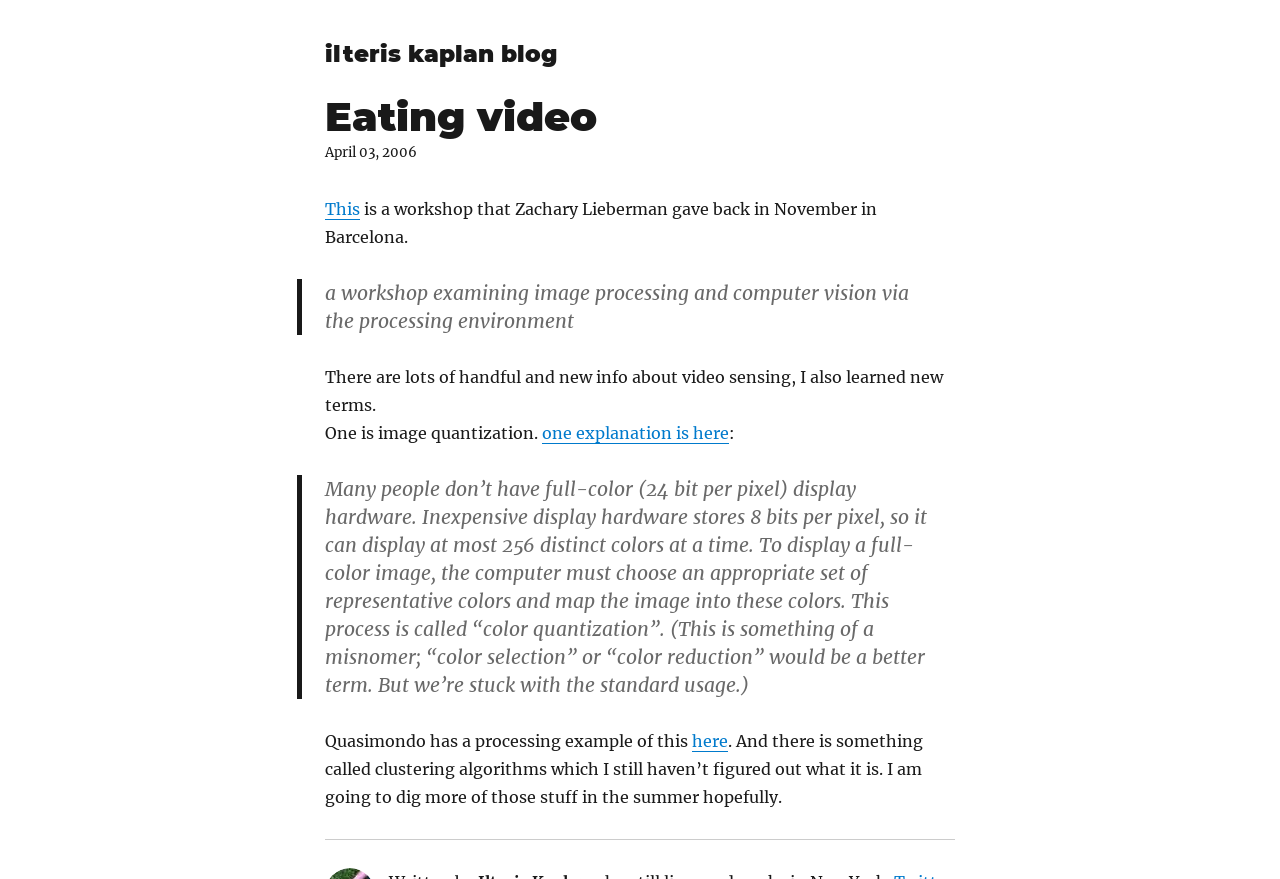Bounding box coordinates should be in the format (top-left x, top-left y, bottom-right x, bottom-right y) and all values should be floating point numbers between 0 and 1. Determine the bounding box coordinate for the UI element described as: This

[0.254, 0.227, 0.281, 0.25]